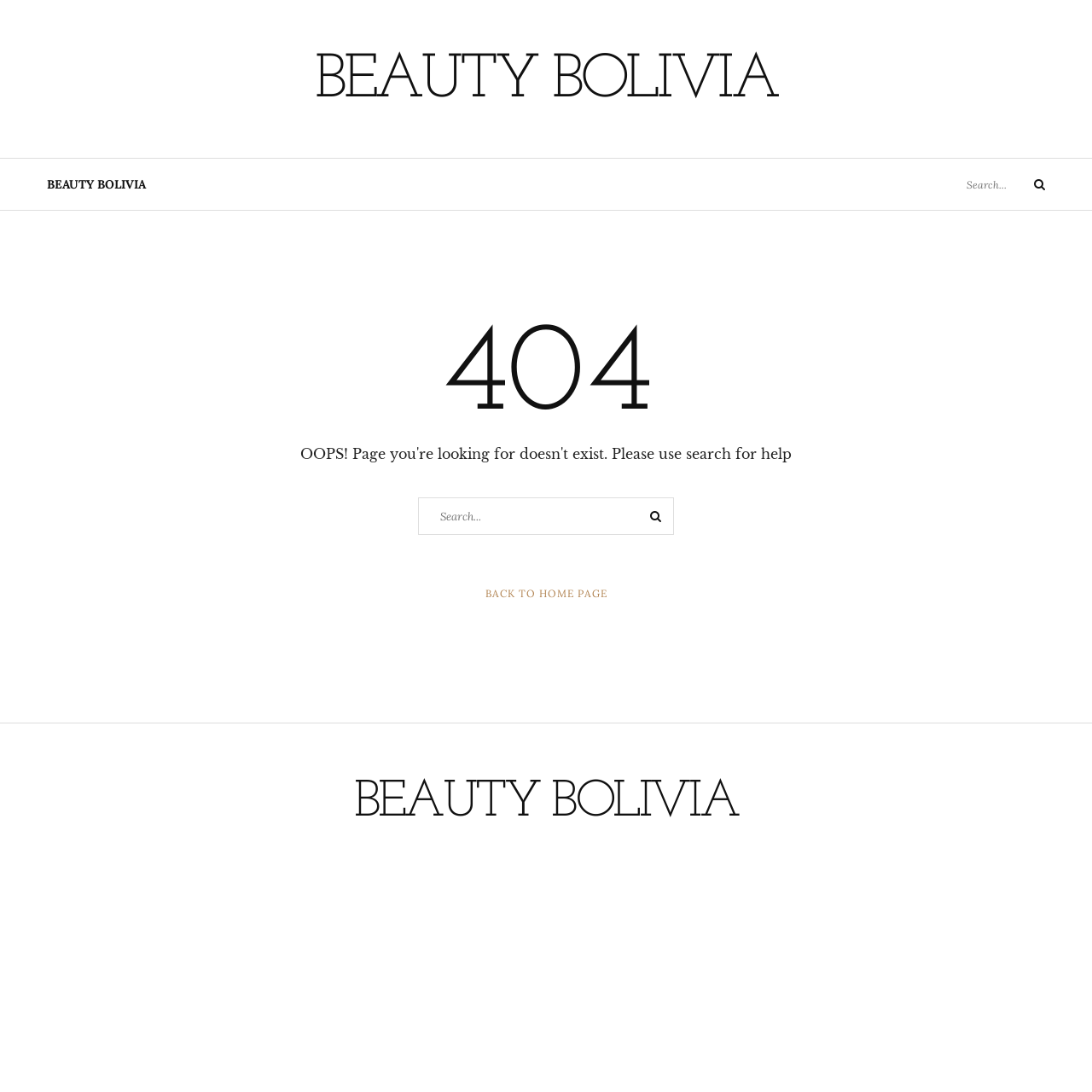Please provide the bounding box coordinates for the UI element as described: "Search". The coordinates must be four floats between 0 and 1, represented as [left, top, right, bottom].

[0.582, 0.455, 0.617, 0.49]